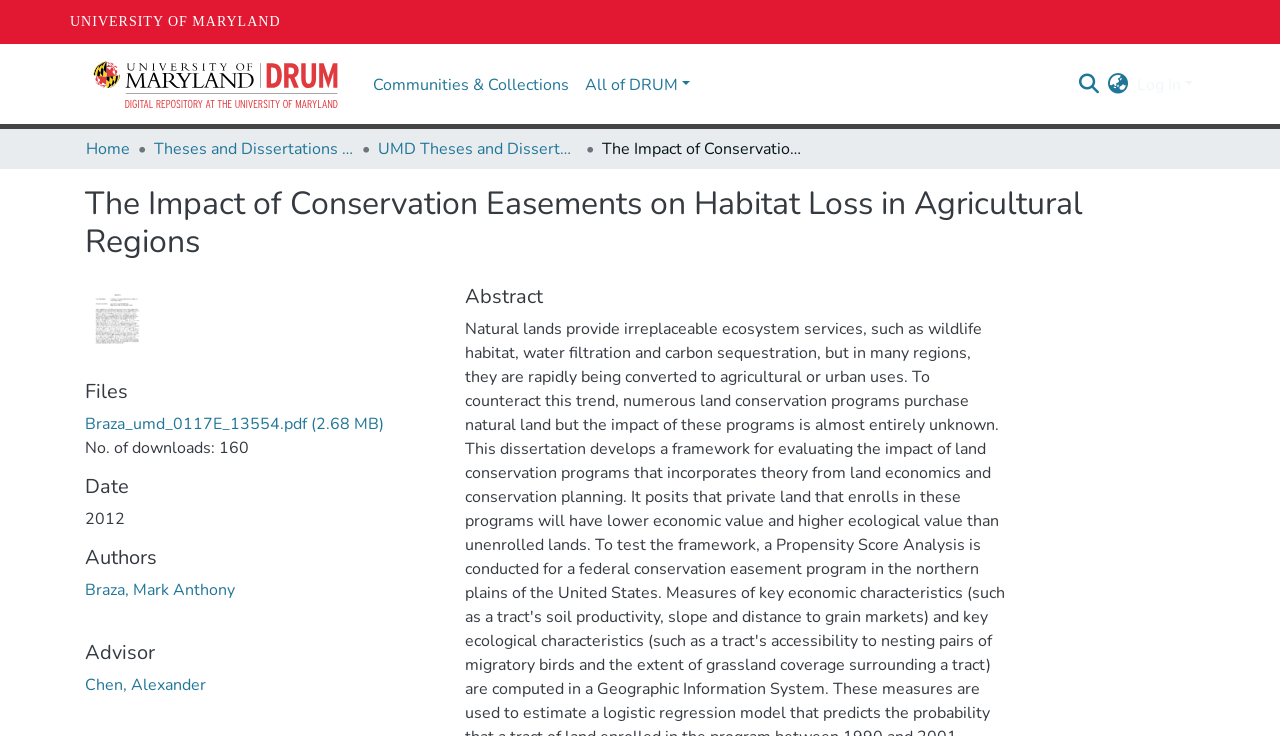How many downloads does the PDF file have?
Please give a detailed answer to the question using the information shown in the image.

The answer can be found by looking at the StaticText 'No. of downloads: 160' which is located below the link to the PDF file.